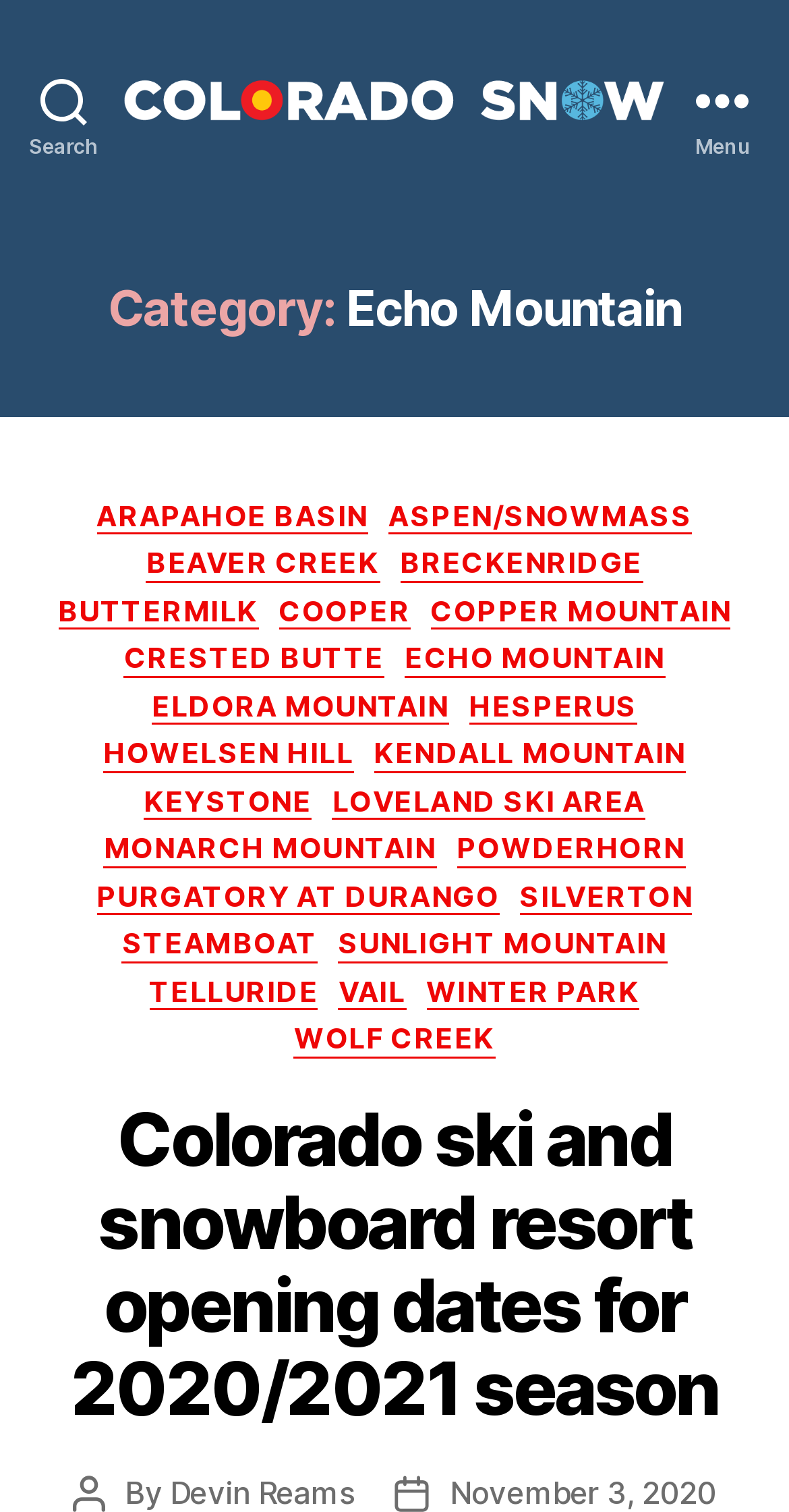Give a detailed account of the webpage.

The webpage is about Echo Mountain, a Colorado snow resort. At the top left, there is a search button. Next to it, there is a link to "Colorado Snow" accompanied by an image. On the top right, there is a menu button. 

Below the top section, there is a header section with a heading "Category: Echo Mountain". Underneath, there are two sections. The first section lists various ski resorts in Colorado, including Arapahoe Basin, Aspen/Snowmass, Beaver Creek, and many others, with 22 links in total. 

The second section has a heading "Colorado ski and snowboard resort opening dates for 2020/2021 season" followed by a link to the same title. At the bottom of the page, there is a footer section with text "By" followed by a link to the author "Devin Reams" and a link to the publication date "November 3, 2020".